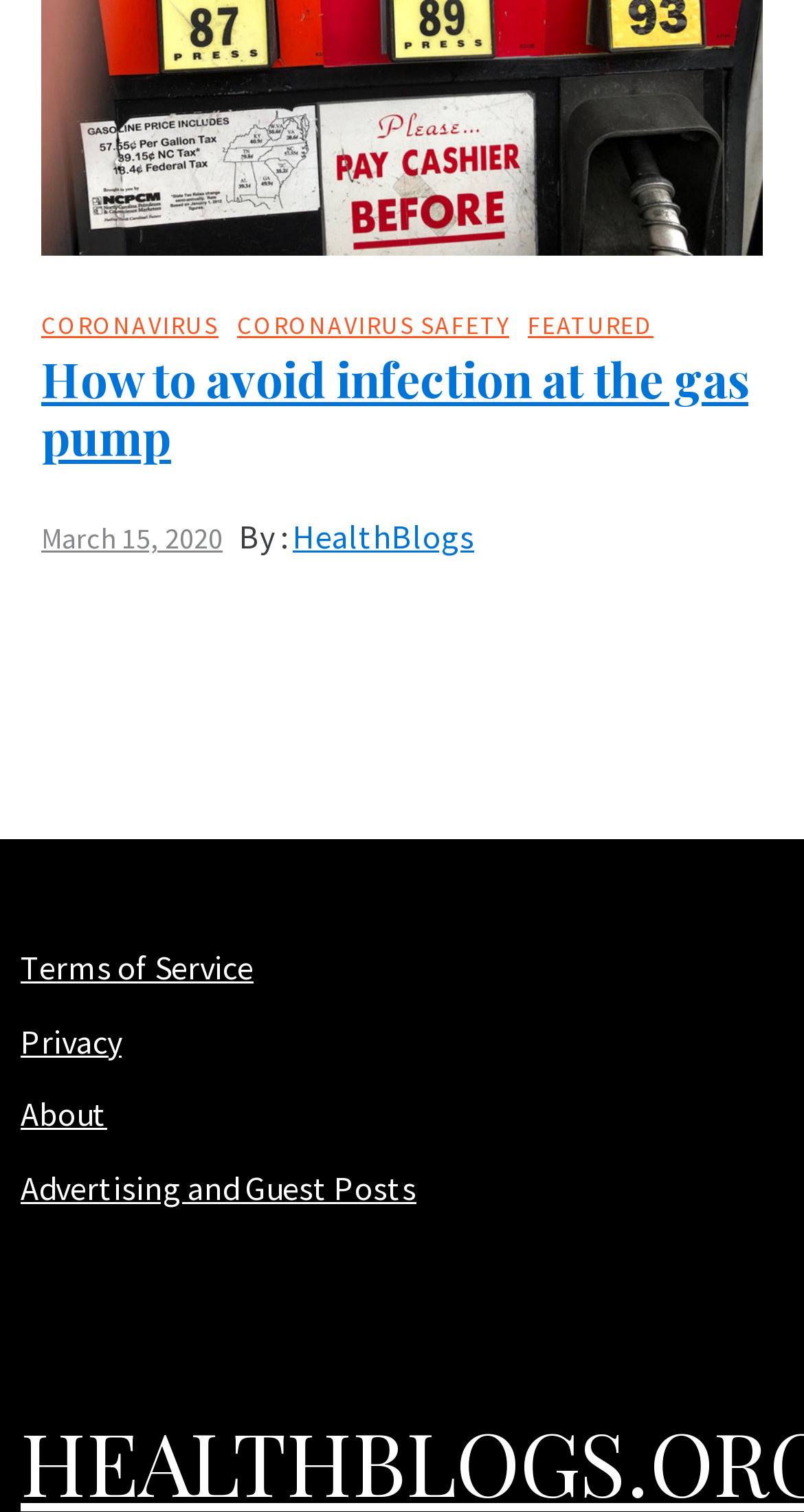What is the title of the article?
Using the visual information, answer the question in a single word or phrase.

How to avoid infection at the gas pump